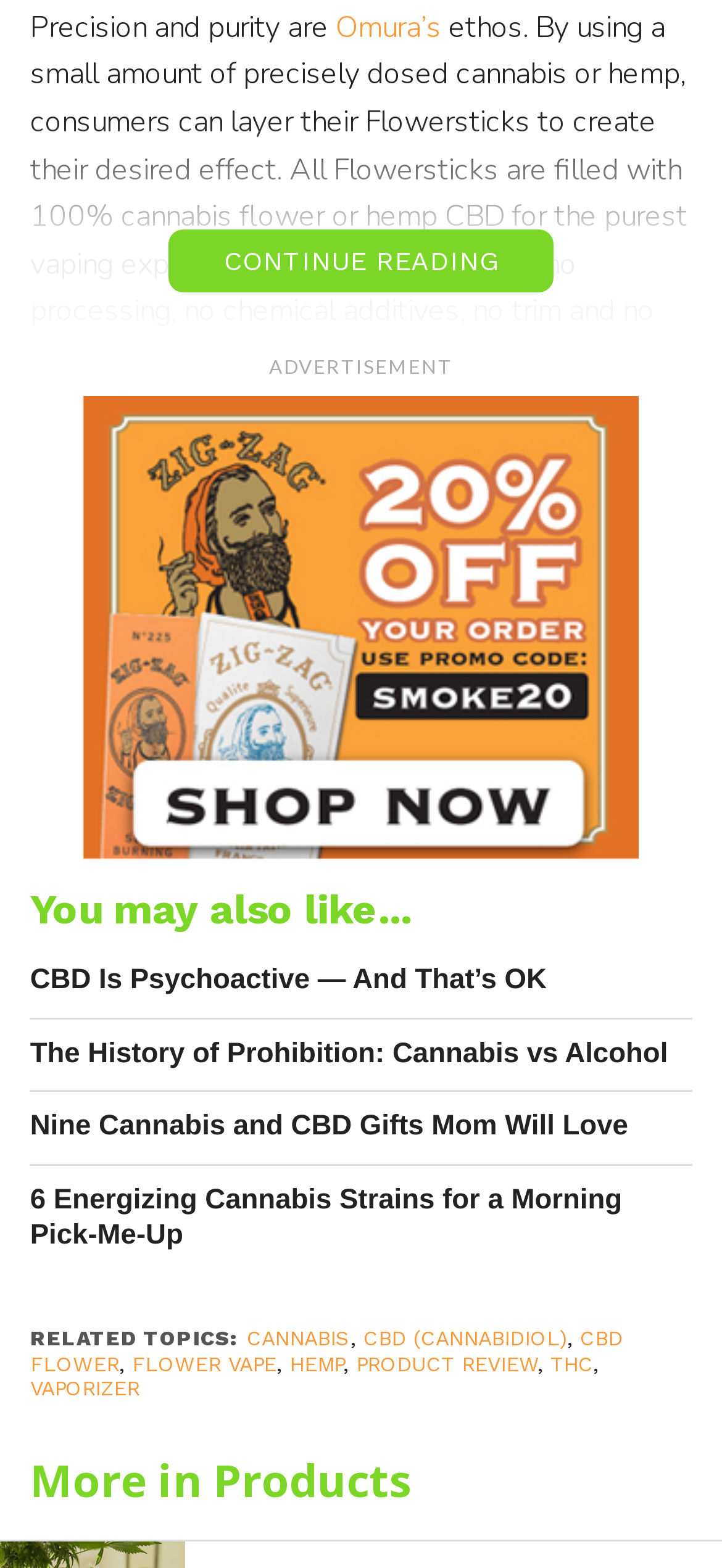Please analyze the image and give a detailed answer to the question:
What is the material of the Flowersticks?

The question is asking about the material of the Flowersticks. The StaticText element with ID 579 mentions that 'The sticks themselves are made from compostable, rainforest safe paper.' This indicates that the material of the Flowersticks is compostable paper.